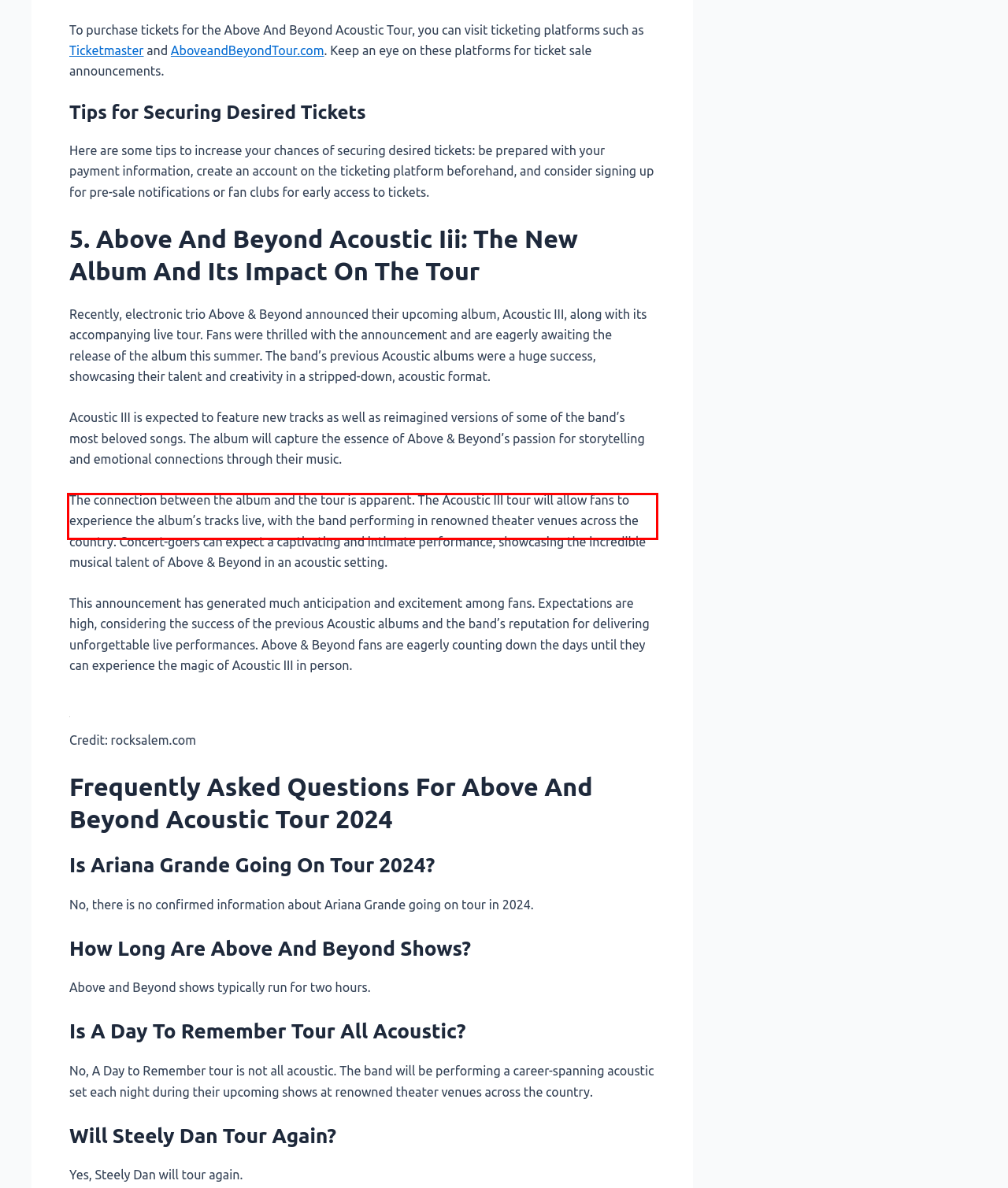From the screenshot of the webpage, locate the red bounding box and extract the text contained within that area.

No, A Day to Remember tour is not all acoustic. The band will be performing a career-spanning acoustic set each night during their upcoming shows at renowned theater venues across the country.